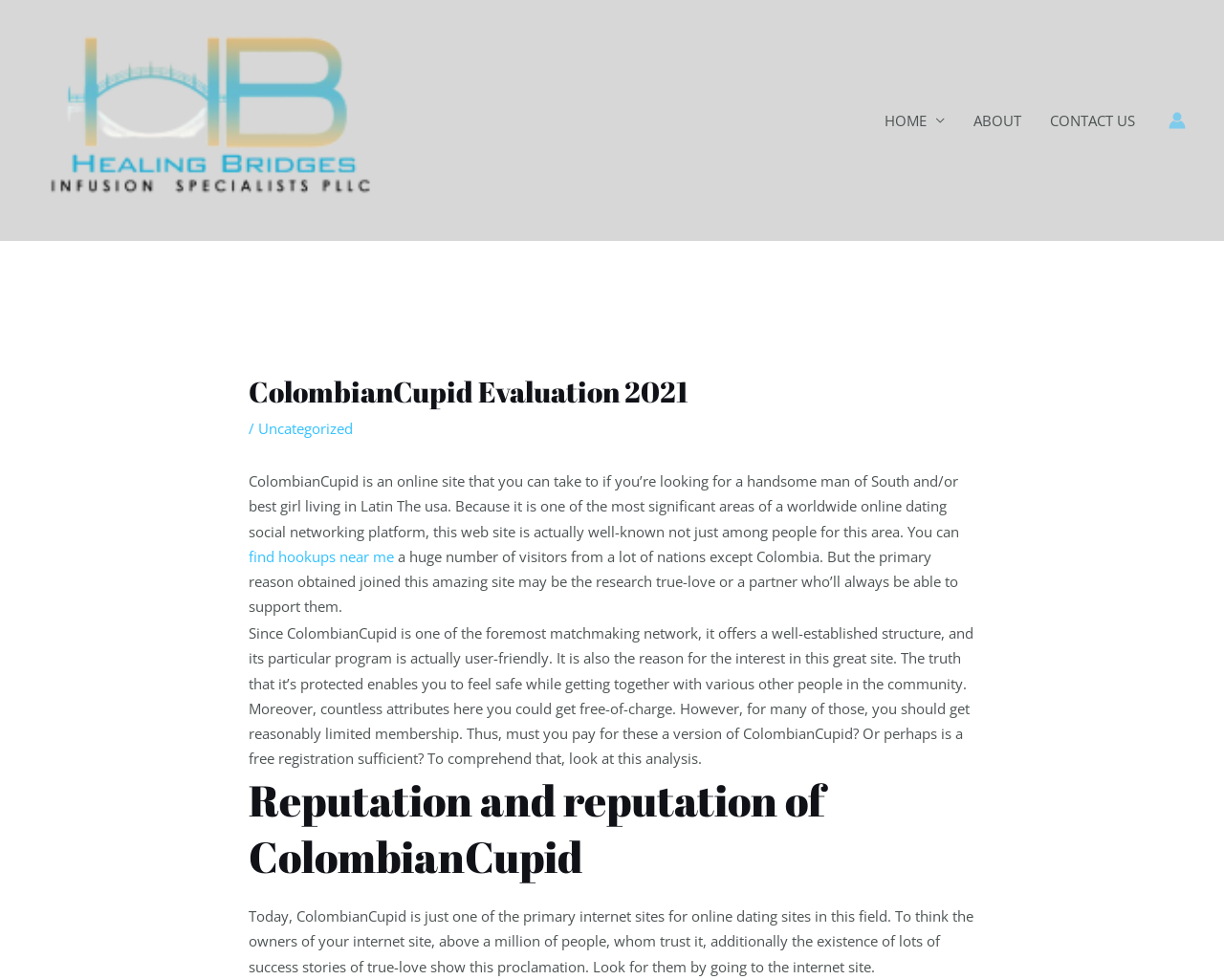Locate and provide the bounding box coordinates for the HTML element that matches this description: "Home".

[0.711, 0.11, 0.784, 0.136]